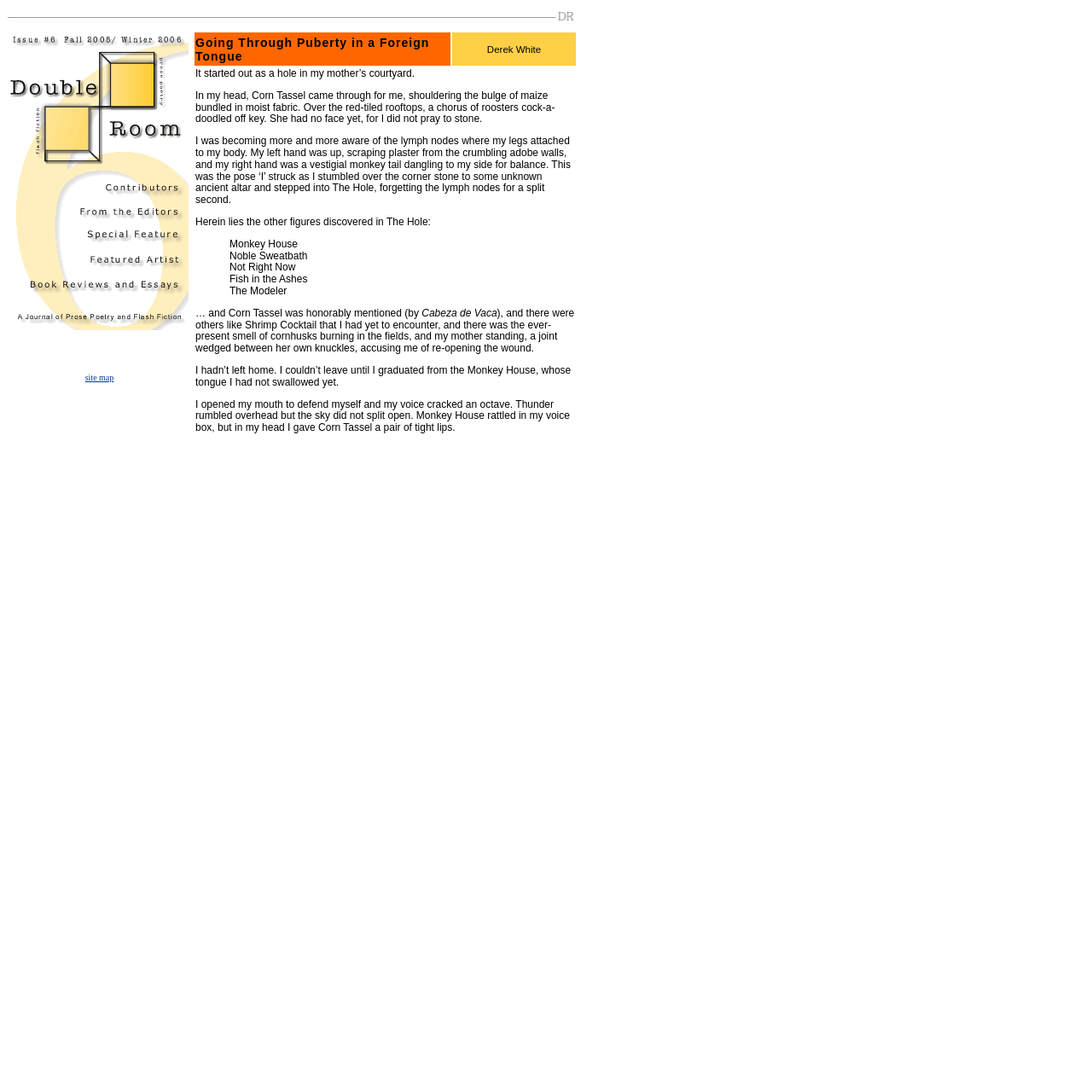What is the main content of the webpage about?
Using the information from the image, provide a comprehensive answer to the question.

The main content of the webpage is obtained by looking at the gridcell element with the long text starting with 'It started out as a hole in my mother’s courtyard...' at coordinates [0.178, 0.062, 0.527, 0.398]. The text appears to be a story about the author's experience with puberty.